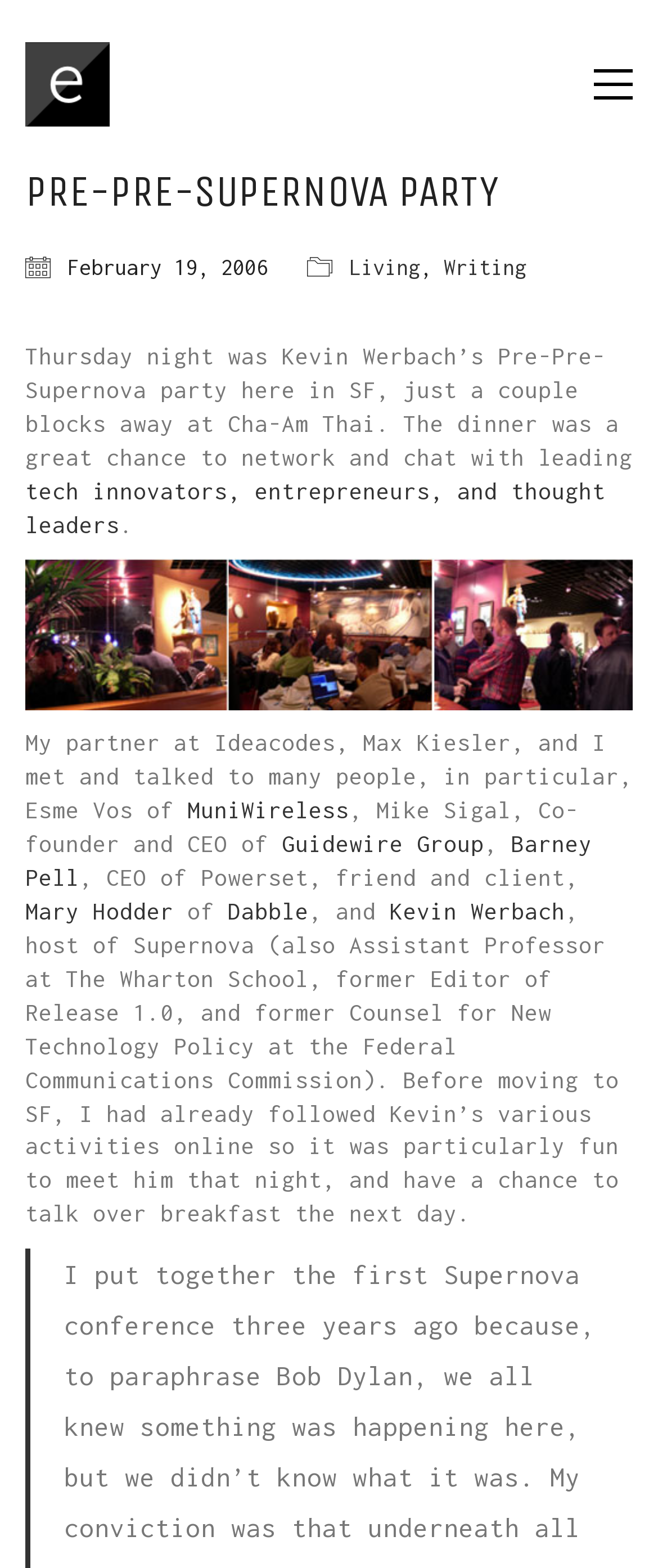Show the bounding box coordinates for the HTML element described as: "Barney Pell".

[0.038, 0.529, 0.9, 0.568]